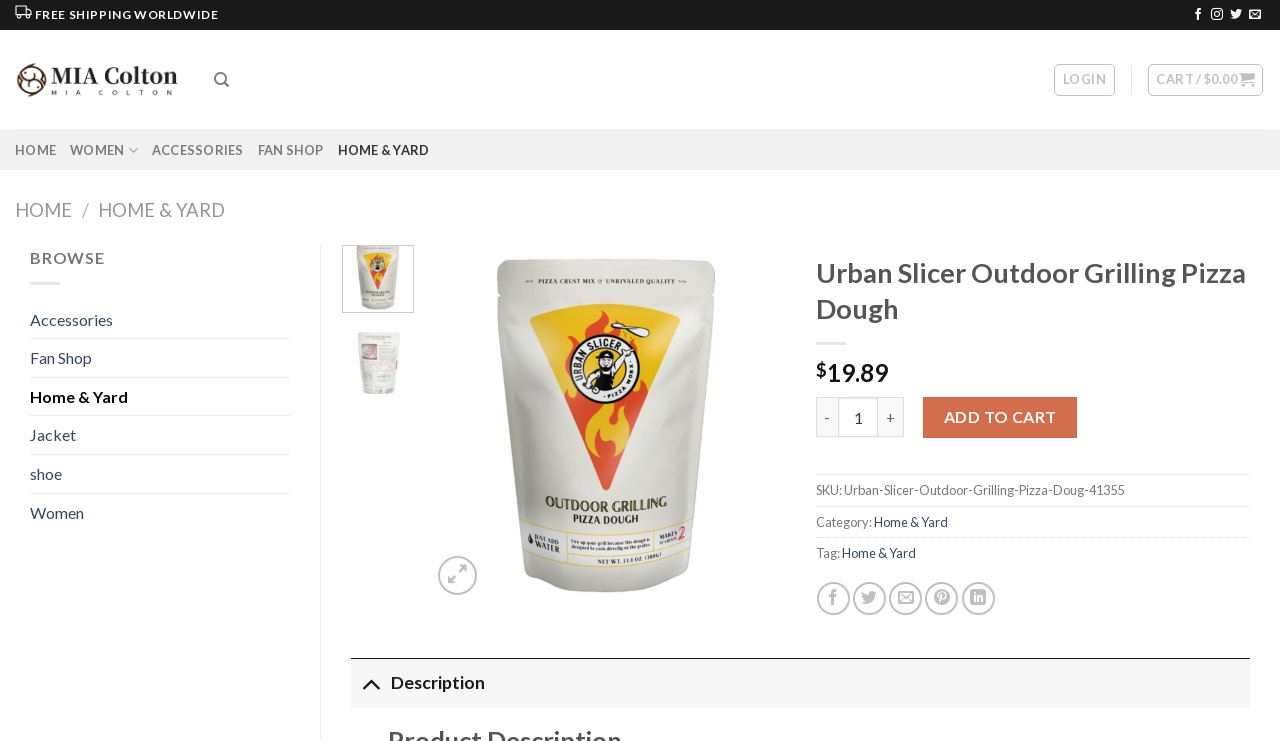Please find the bounding box coordinates for the clickable element needed to perform this instruction: "Search".

[0.167, 0.082, 0.179, 0.134]